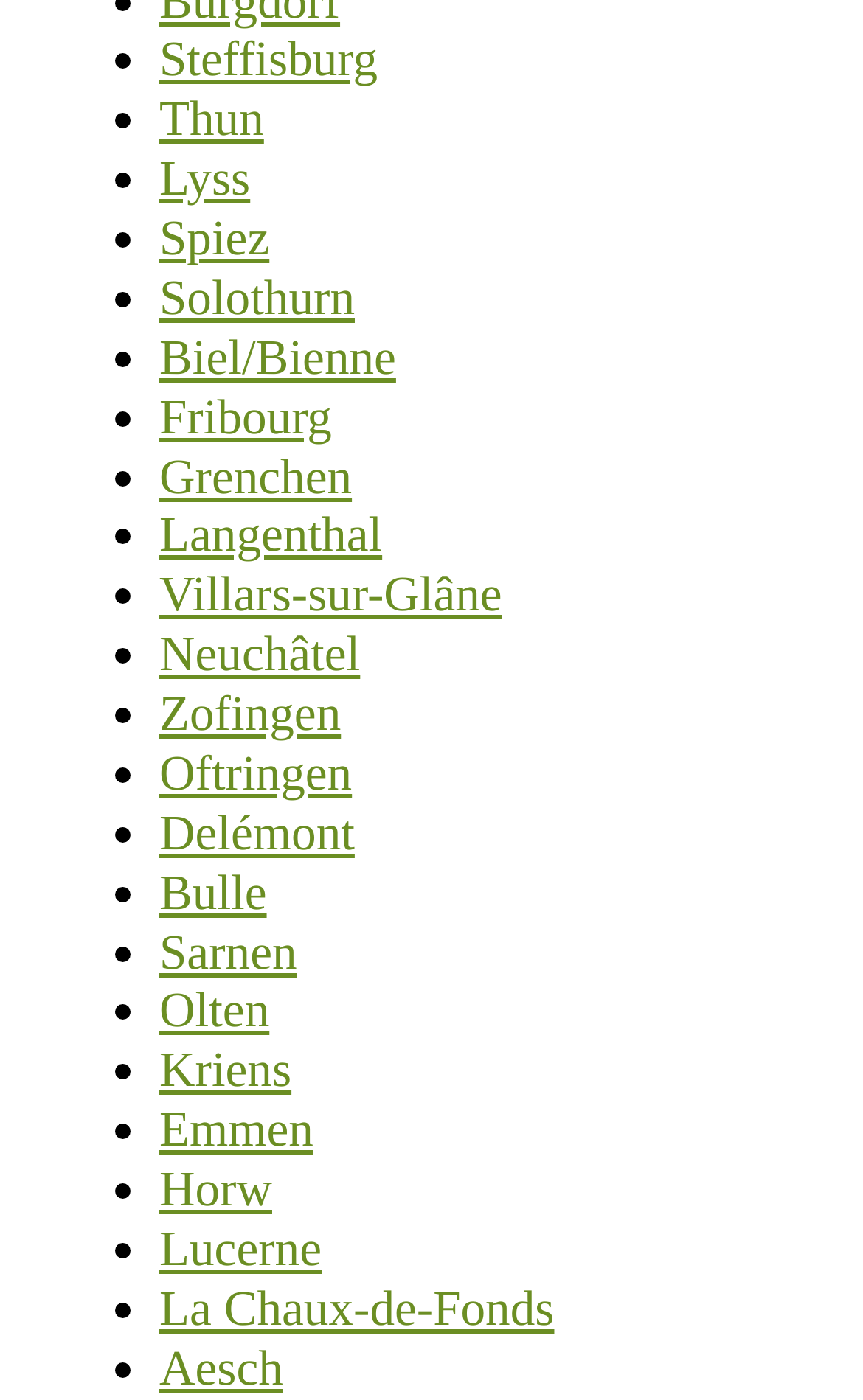Please identify the bounding box coordinates of the element on the webpage that should be clicked to follow this instruction: "Visit Thun". The bounding box coordinates should be given as four float numbers between 0 and 1, formatted as [left, top, right, bottom].

[0.185, 0.065, 0.306, 0.105]